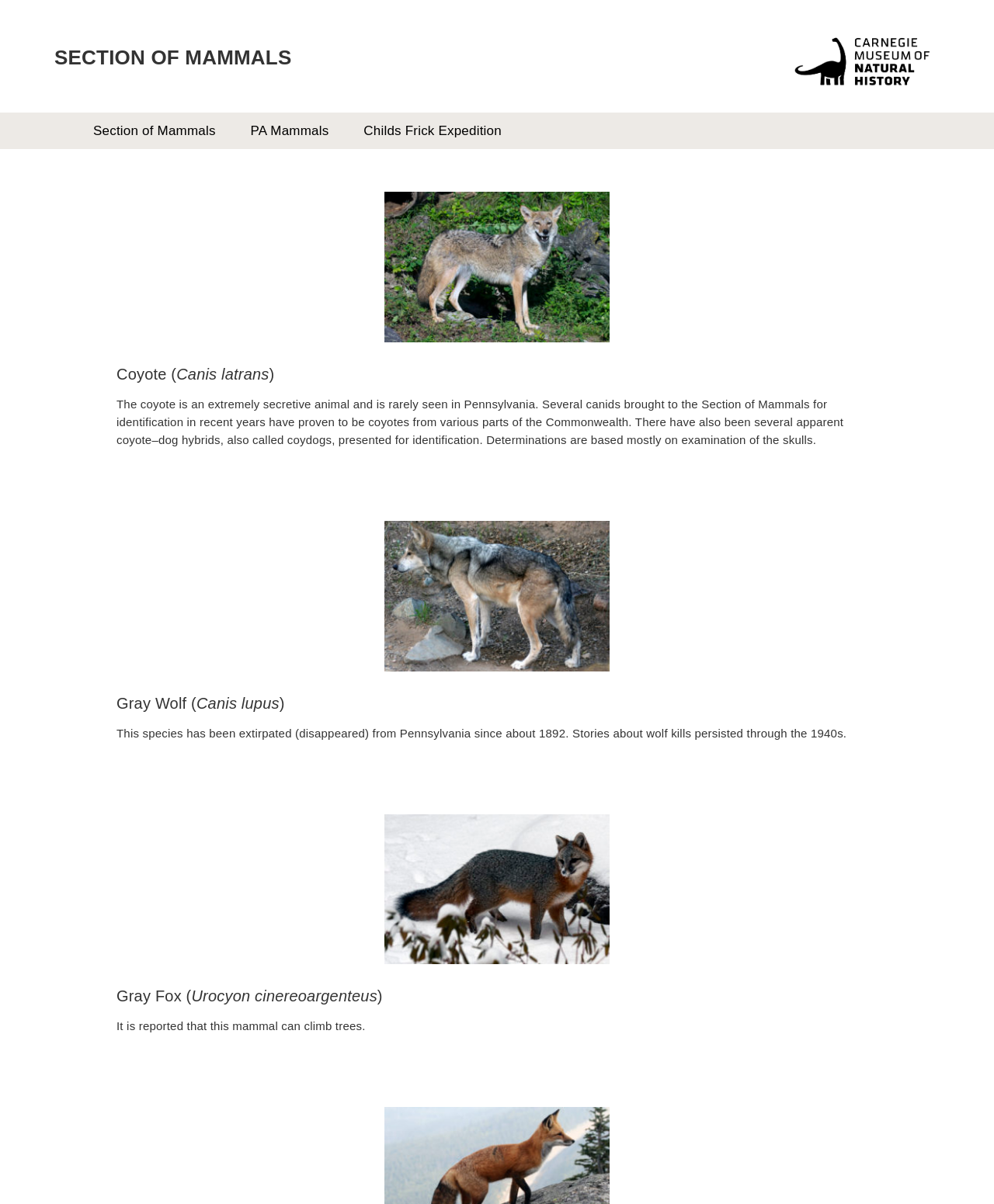Locate the bounding box coordinates of the clickable area to execute the instruction: "Learn about Gray Fox". Provide the coordinates as four float numbers between 0 and 1, represented as [left, top, right, bottom].

[0.117, 0.82, 0.385, 0.834]